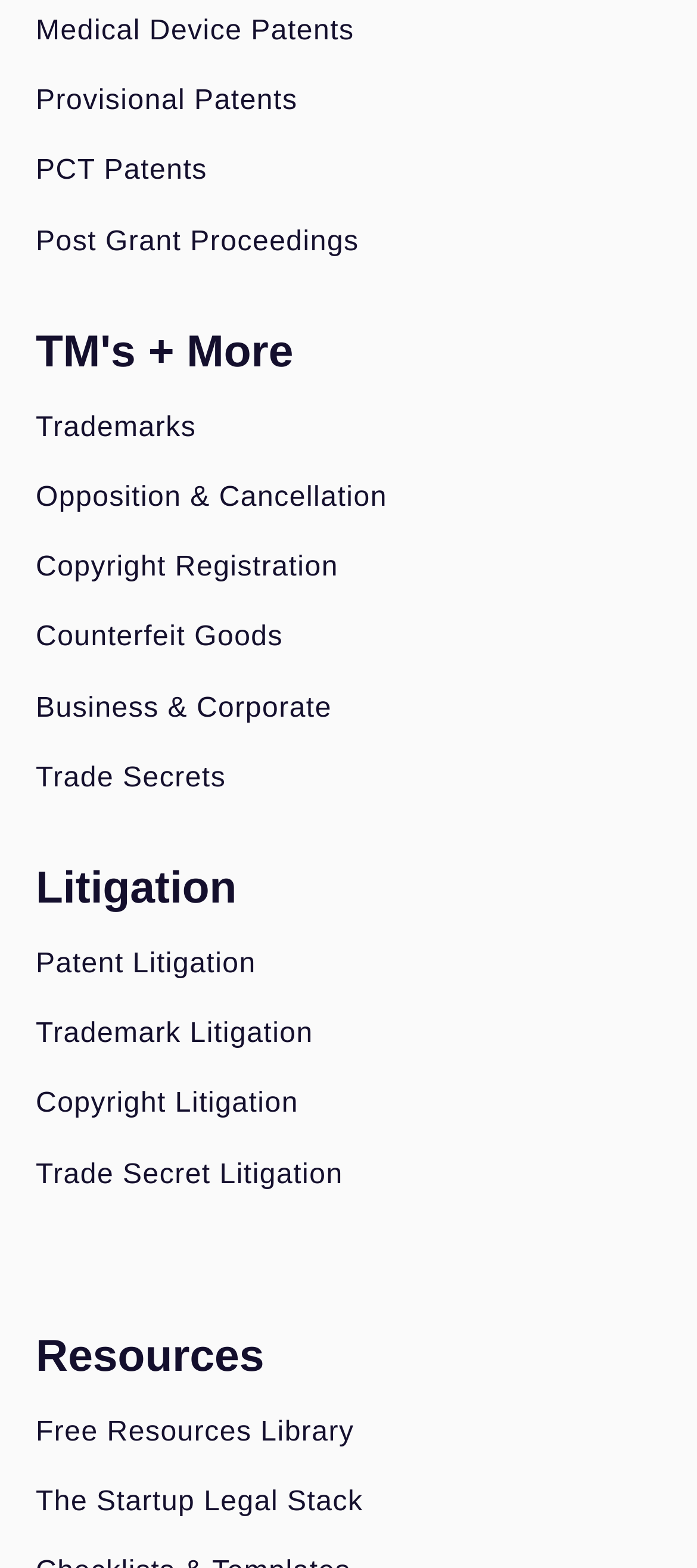What type of legal services are offered?
Please give a detailed and elaborate explanation in response to the question.

The website lists various legal services, including Business & Corporate, Opposition & Cancellation, and Post Grant Proceedings, indicating that the website provides a range of legal services related to intellectual property and business law.